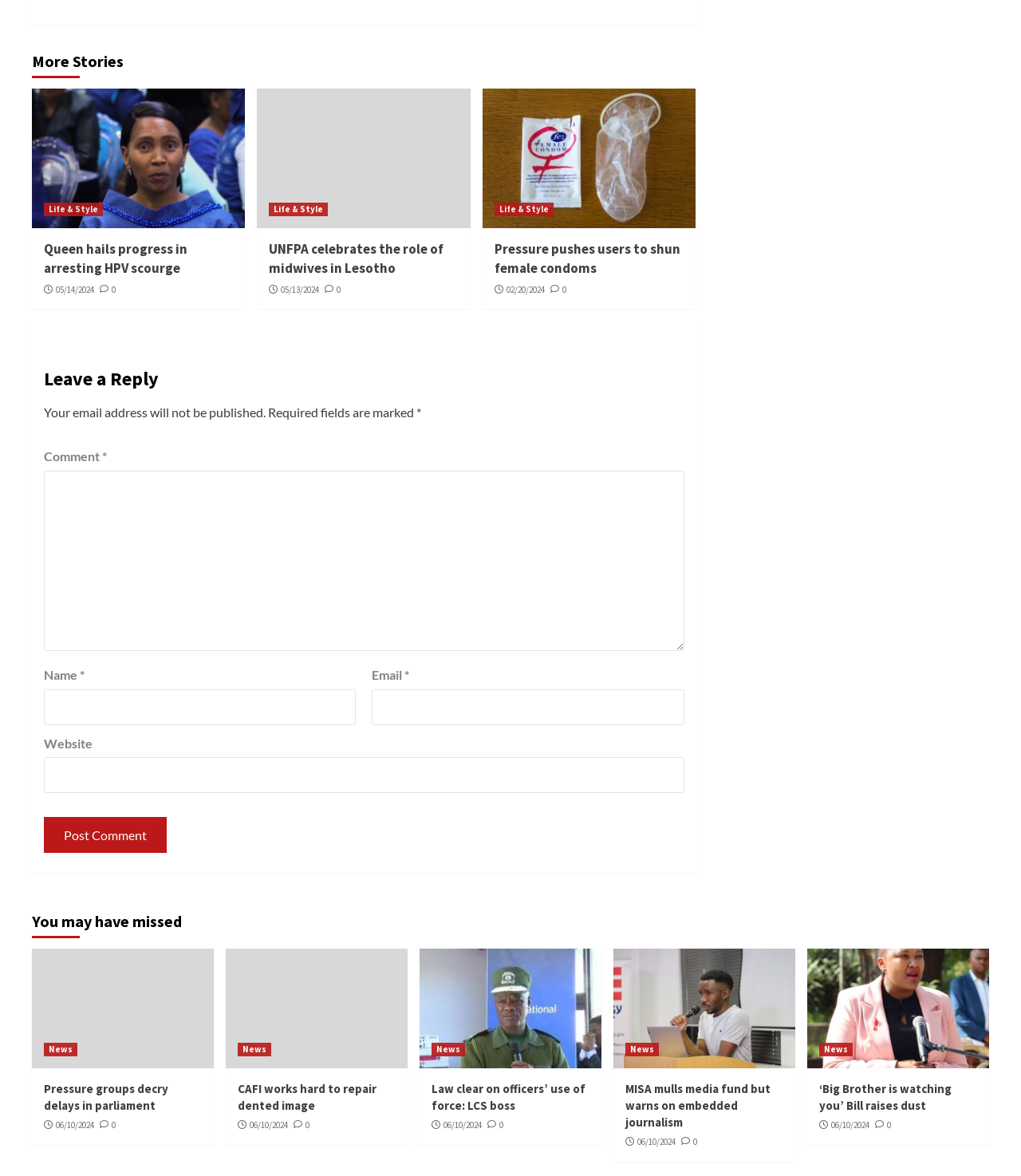How many comments can be posted at a time?
Look at the image and answer the question using a single word or phrase.

One